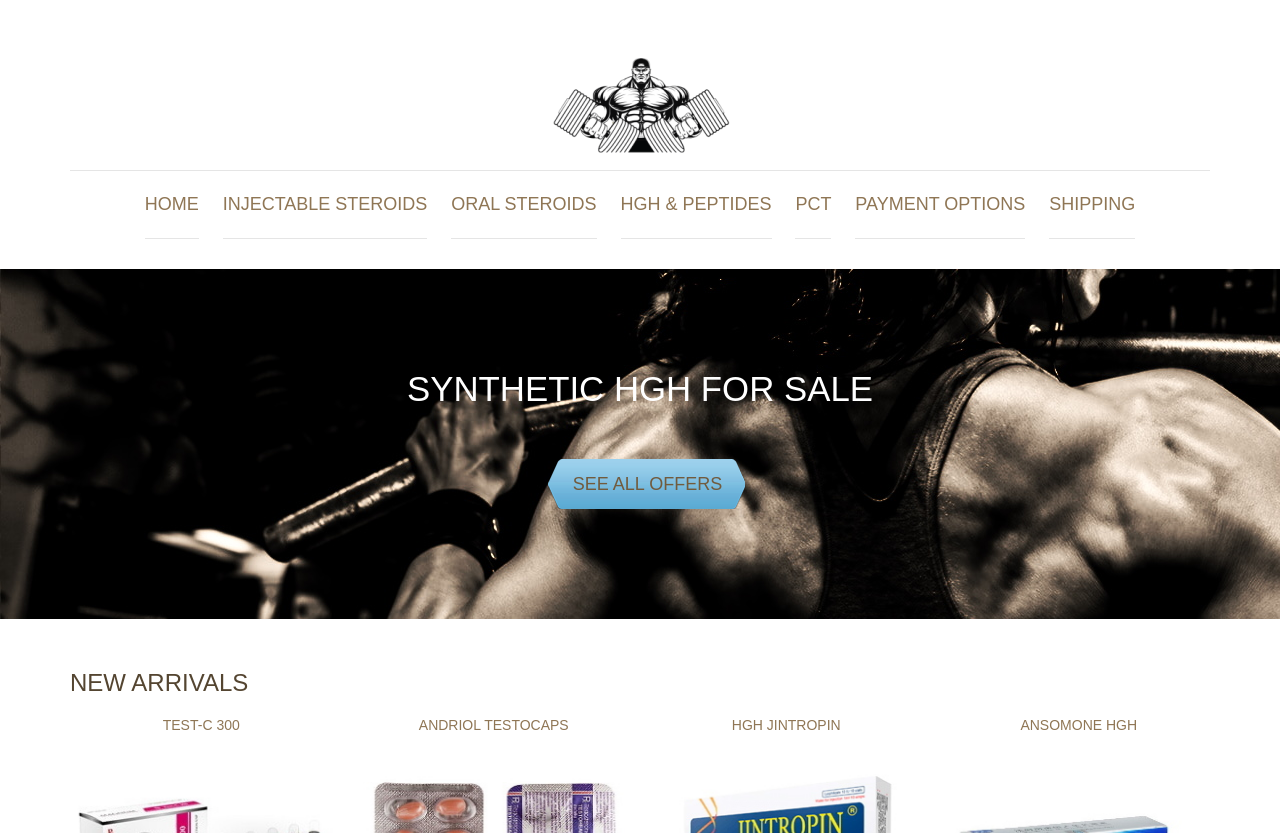Please find and report the bounding box coordinates of the element to click in order to perform the following action: "Browse ORAL STEROIDS". The coordinates should be expressed as four float numbers between 0 and 1, in the format [left, top, right, bottom].

[0.353, 0.205, 0.466, 0.287]